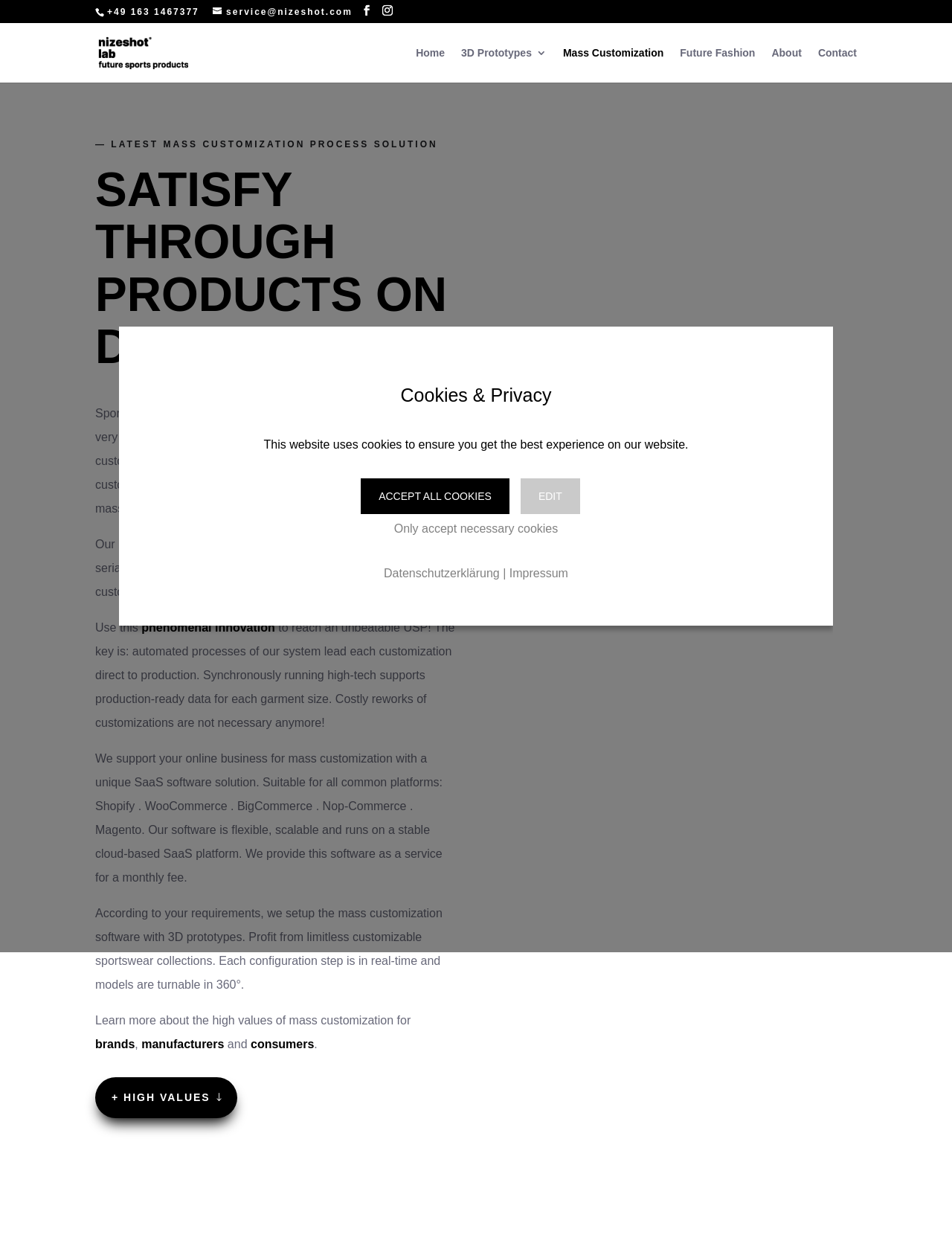Please identify the bounding box coordinates of the element on the webpage that should be clicked to follow this instruction: "Visit the homepage". The bounding box coordinates should be given as four float numbers between 0 and 1, formatted as [left, top, right, bottom].

[0.437, 0.038, 0.467, 0.066]